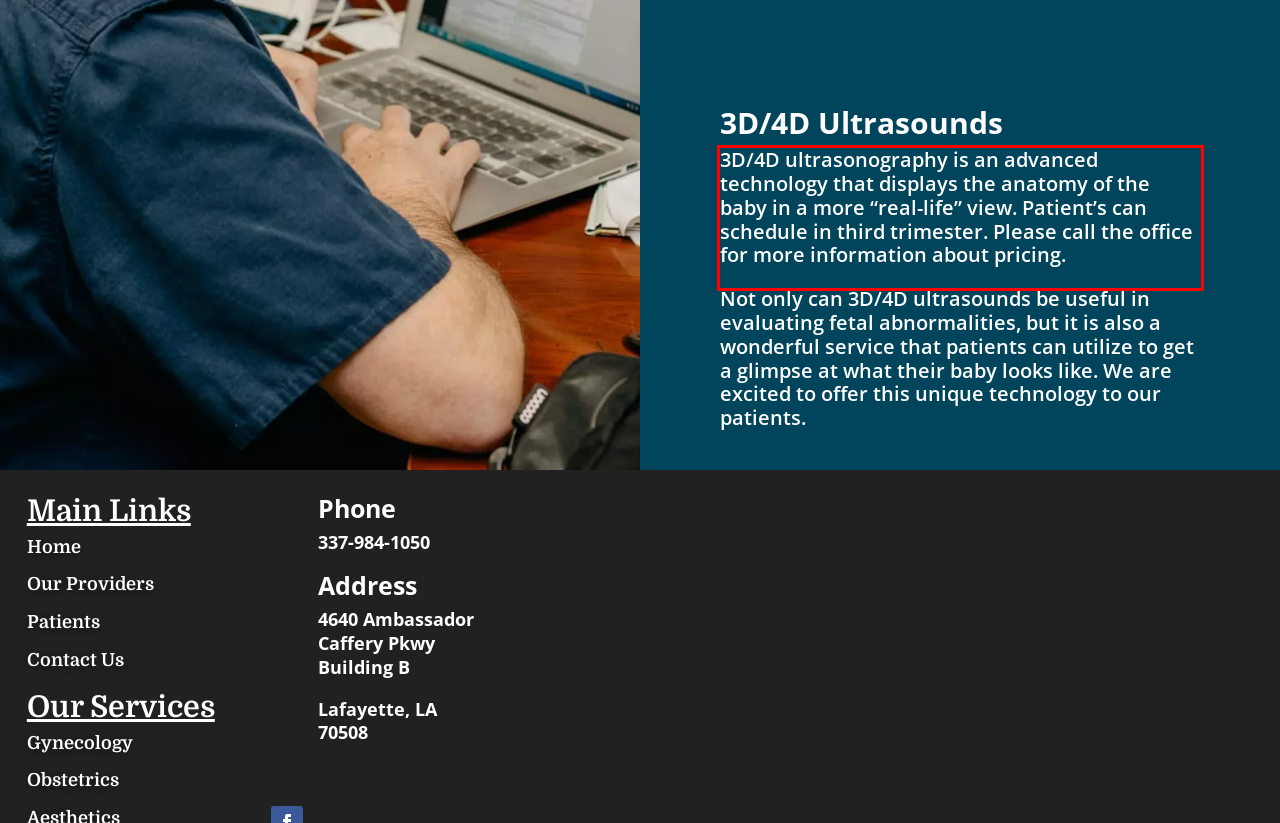Please perform OCR on the text within the red rectangle in the webpage screenshot and return the text content.

3D/4D ultrasonography is an advanced technology that displays the anatomy of the baby in a more “real-life” view. Patient’s can schedule in third trimester. Please call the office for more information about pricing.